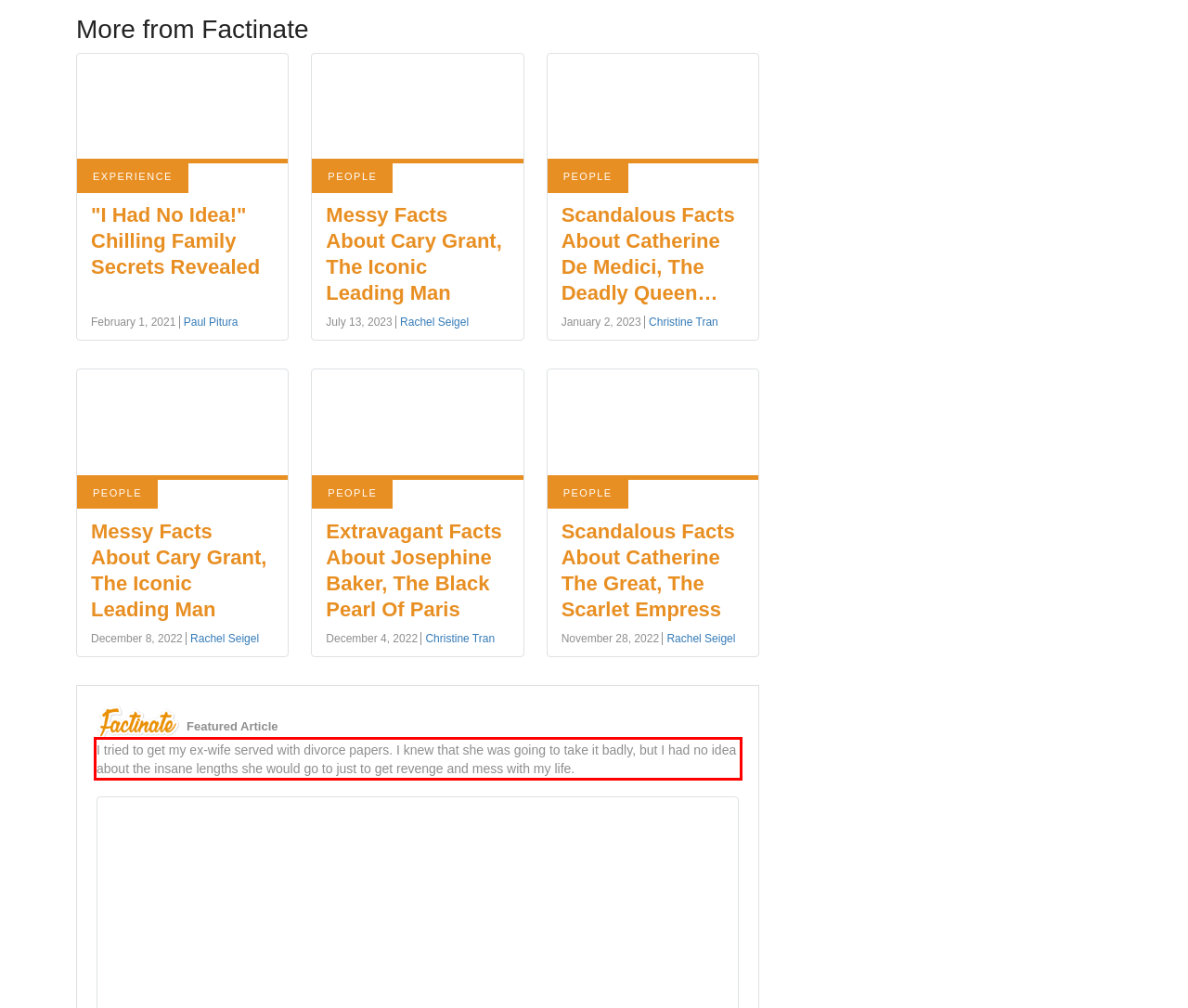You have a screenshot of a webpage where a UI element is enclosed in a red rectangle. Perform OCR to capture the text inside this red rectangle.

I tried to get my ex-wife served with divorce papers. I knew that she was going to take it badly, but I had no idea about the insane lengths she would go to just to get revenge and mess with my life.